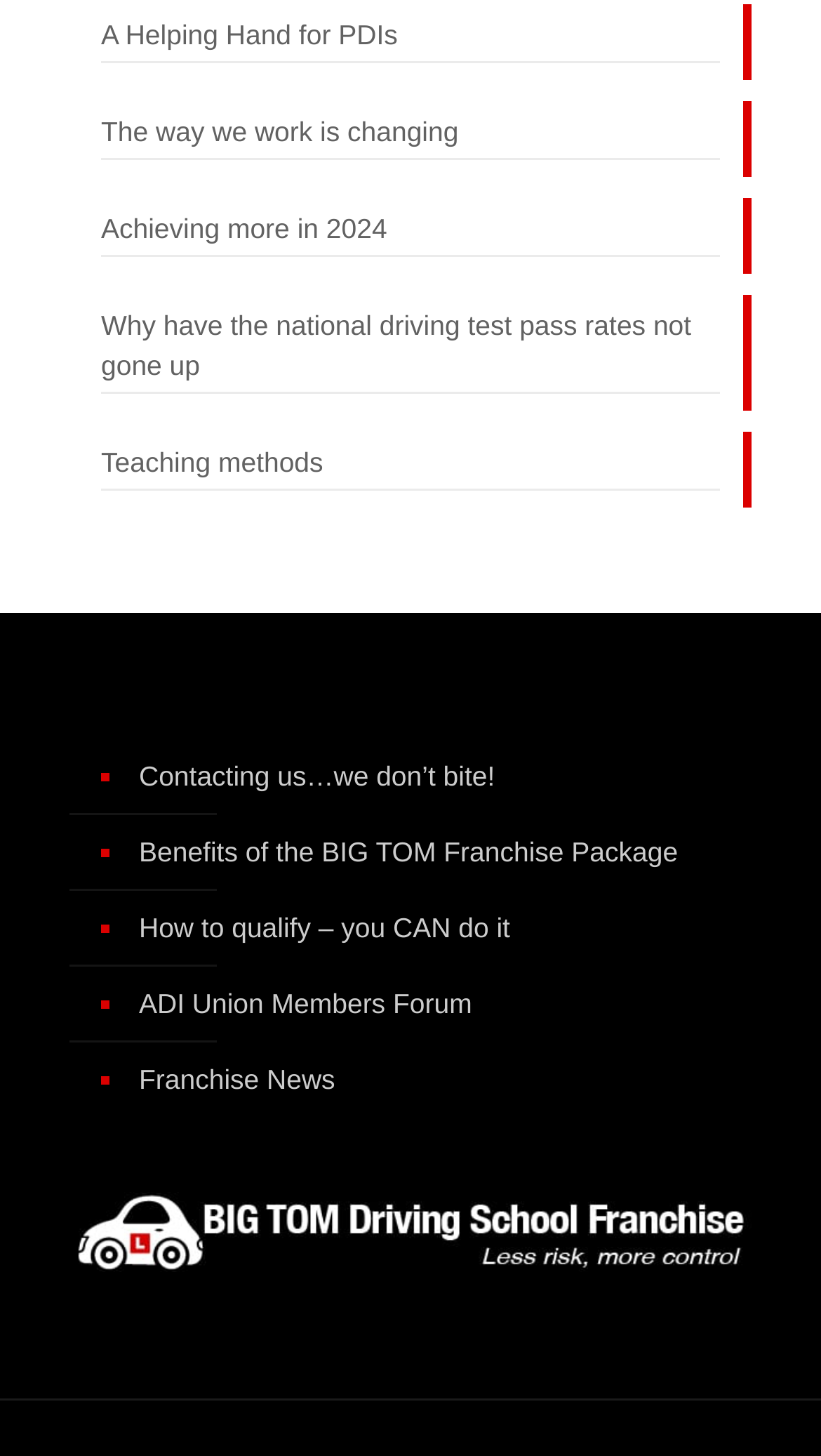Can you find the bounding box coordinates for the element that needs to be clicked to execute this instruction: "visit the home page"? The coordinates should be given as four float numbers between 0 and 1, i.e., [left, top, right, bottom].

None